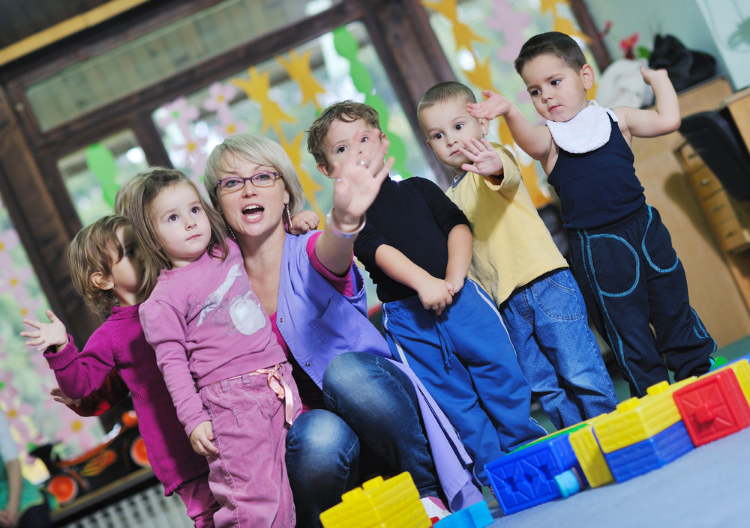Offer an in-depth caption for the image.

The image captures a lively and engaging moment in a classroom setting focused on early childhood education. A smiling caregiver, possibly a teacher, is enthusiastically interacting with a group of five children, all displaying excitement and energy. The teacher, wearing glasses and dressed in a colorful outfit, is on her knees with her arms raised, as if leading the children in a joyful activity. The children, dressed in a variety of playful attire, respond with excitement, mirroring her gestures.  

Brightly colored building blocks are scattered in front of them on the floor, indicating a creative play scenario. The background features a playful assortment of colorful decorations, likely made by the children, contributing to a warm and stimulating environment. This scene exemplifies the benefits of Waldorf-inspired before and after school care, showcasing the nurturing and creative atmosphere that fosters social interaction and developmental growth in young children.